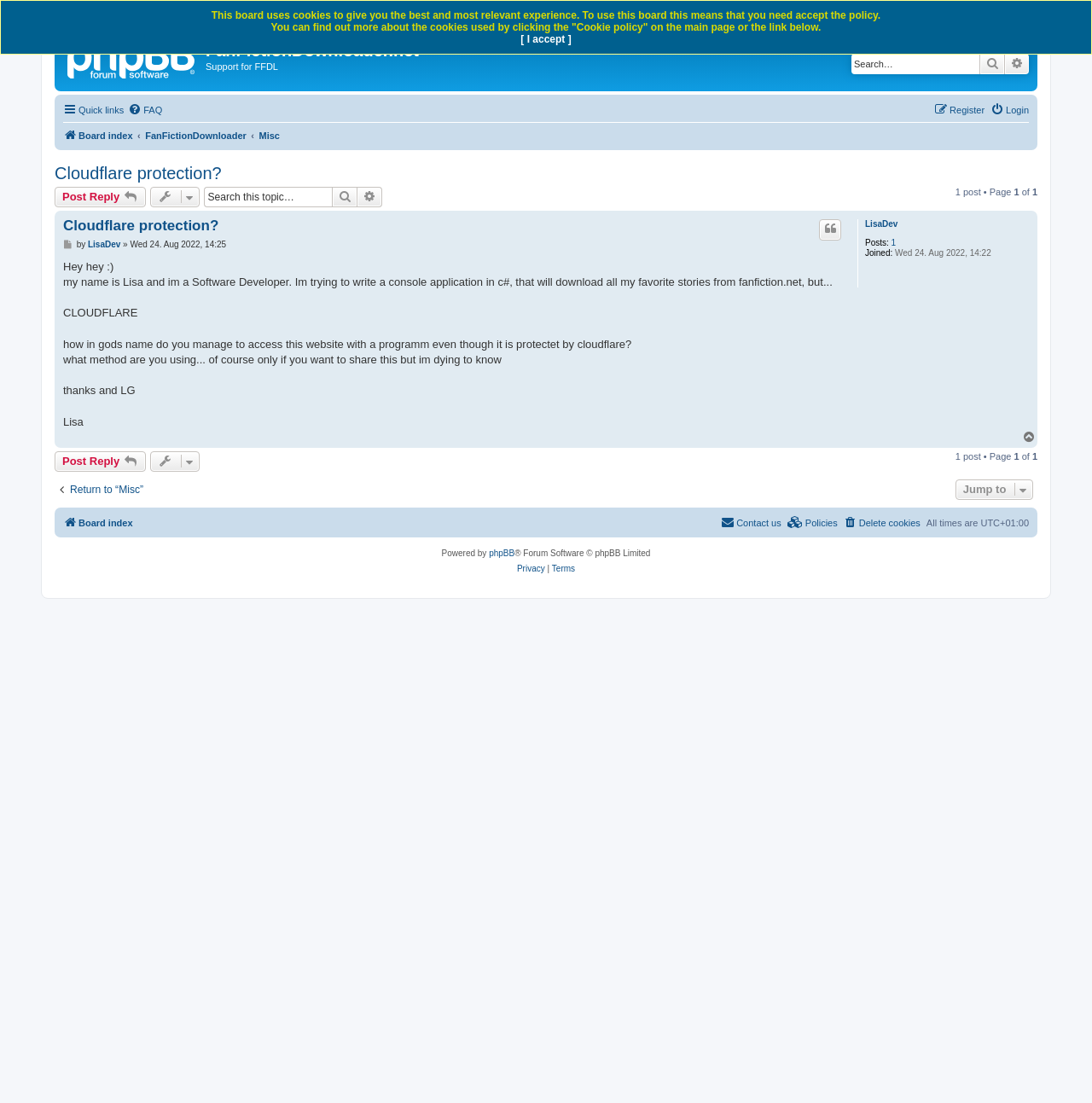Determine the bounding box coordinates of the clickable region to carry out the instruction: "Click the 'Facebook' link".

None